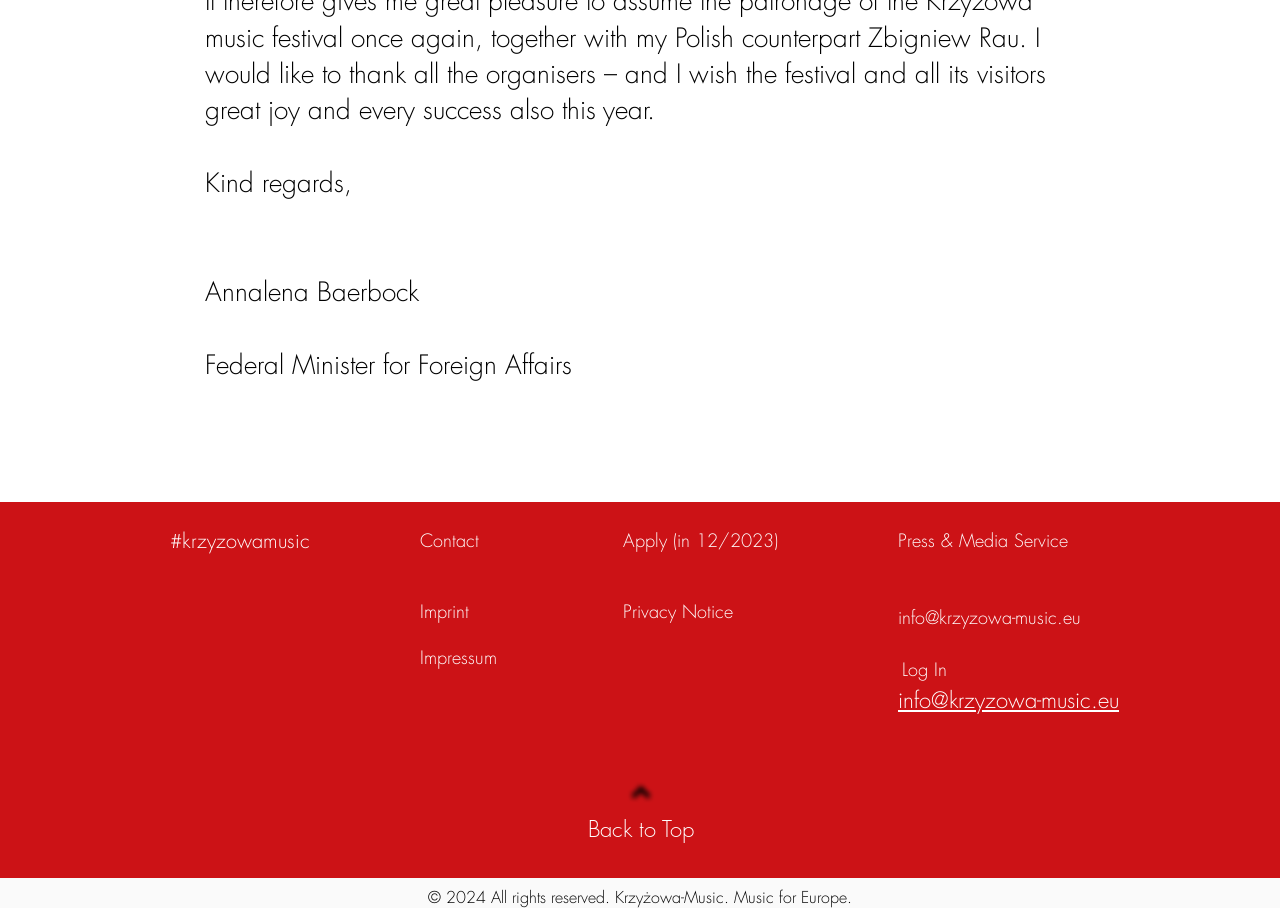Please answer the following question using a single word or phrase: What is the name of the restaurant mentioned on the webpage?

Restaurant Social Bar